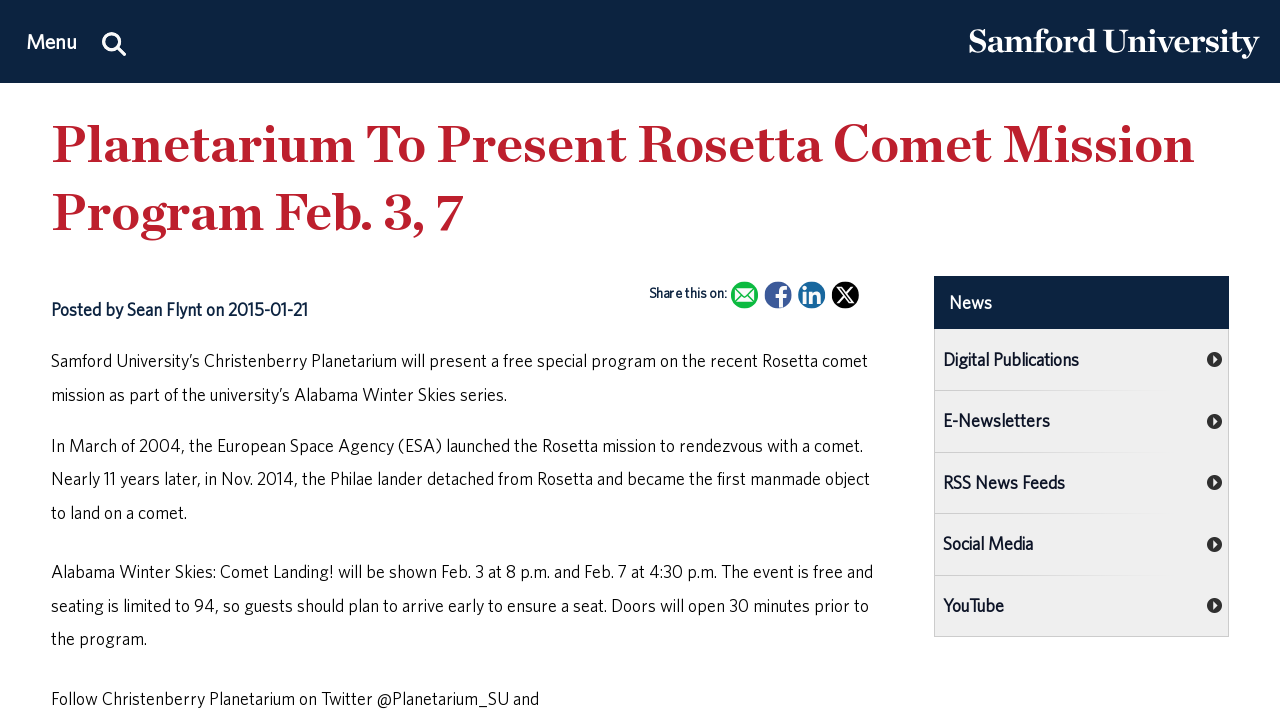Please predict the bounding box coordinates of the element's region where a click is necessary to complete the following instruction: "Share this on Facebook". The coordinates should be represented by four float numbers between 0 and 1, i.e., [left, top, right, bottom].

[0.597, 0.395, 0.619, 0.433]